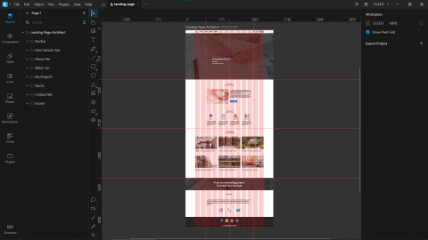Offer a meticulous description of the image.

The image showcases the interface of the Lunacy application, specifically illustrating a sketch of a landing page designed with a 12-column grid system. The layout features red vertical lines that demarcate the columns, emphasizing structure and alignment for a clean and organized design. Below the main header, various sections are depicted, highlighting areas for content such as an introduction, featured projects, and contact information. This interface serves as a practical guide for users seeking to implement responsive design principles using Bootstrap during the development phase. The intuitive layout and organization aim to facilitate user-friendly navigation and enhance the overall aesthetic of web pages created with Lunacy.